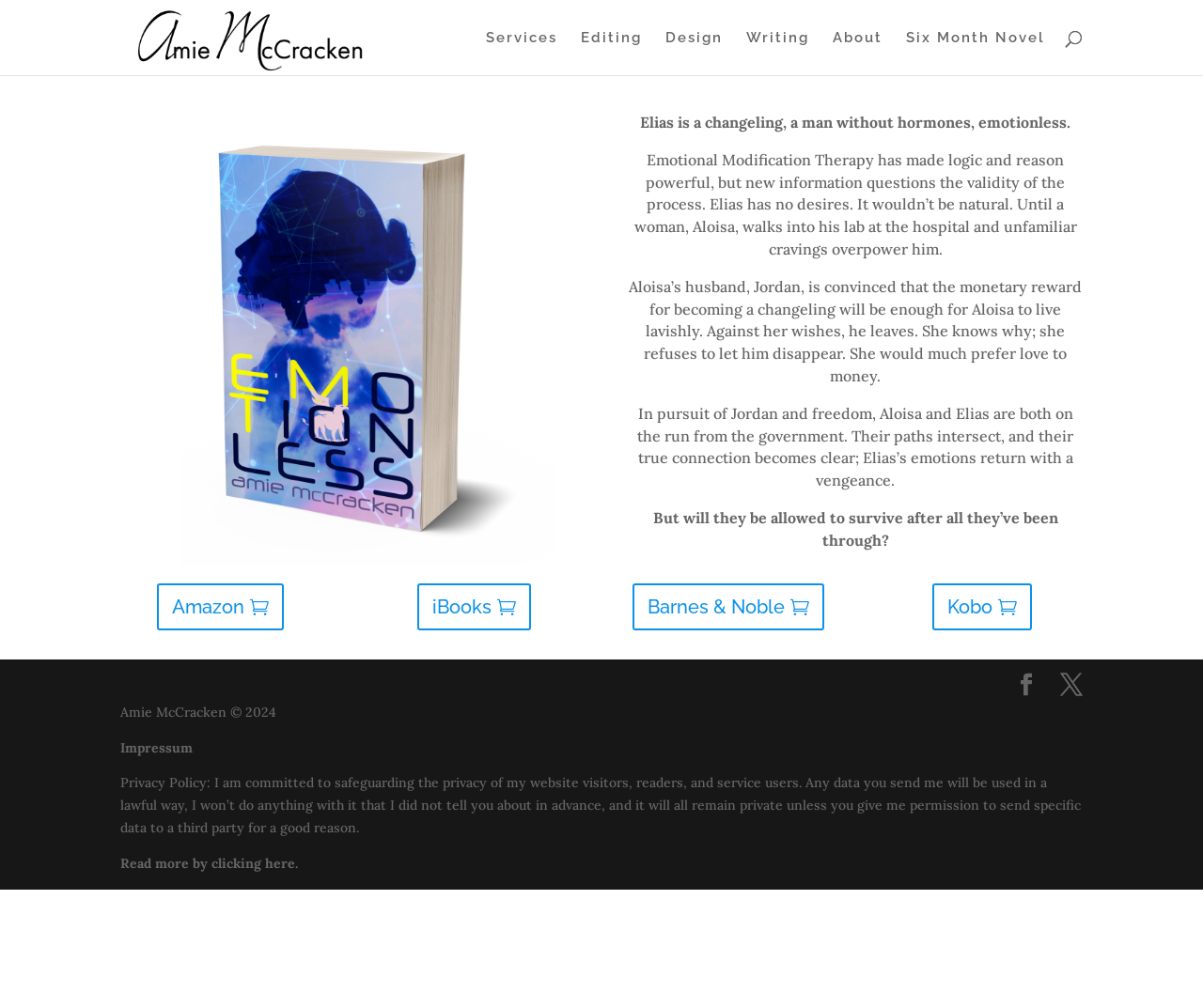Could you specify the bounding box coordinates for the clickable section to complete the following instruction: "View the privacy policy"?

[0.1, 0.733, 0.16, 0.75]